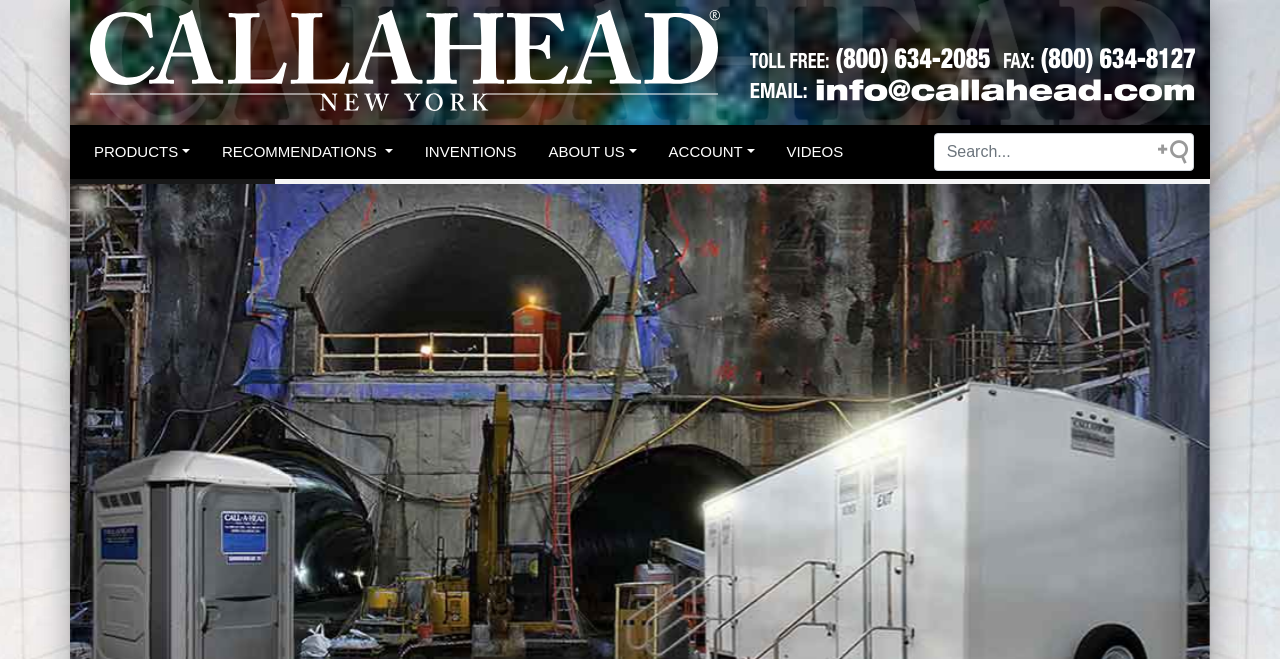Give a one-word or short phrase answer to this question: 
What is the phone number on the top right?

8006342085